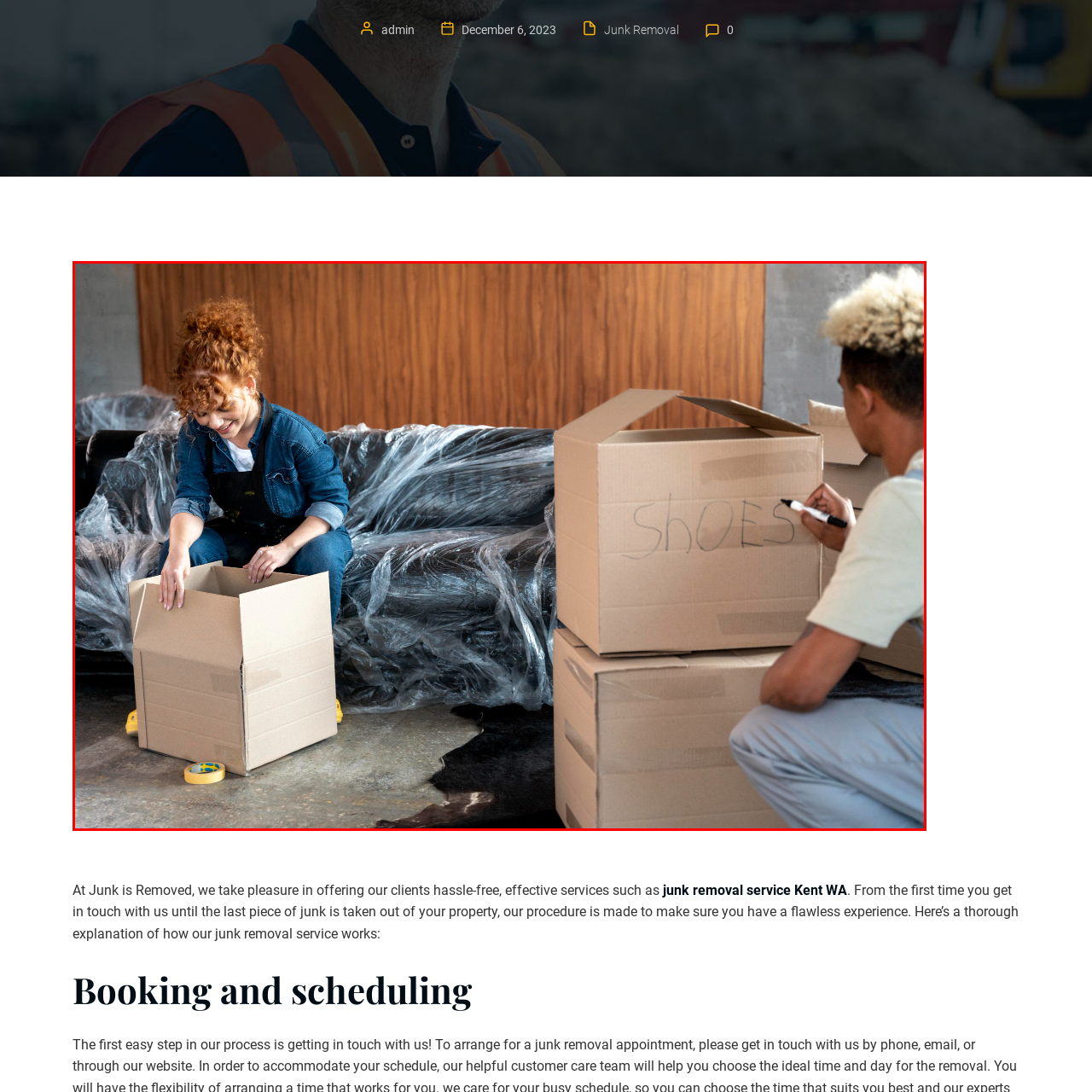What is written on the label of the box?
Analyze the image within the red bounding box and respond to the question with a detailed answer derived from the visual content.

The label on the box that the man is holding reads 'SHOES', which suggests that they are organizing footwear for storage or transport.